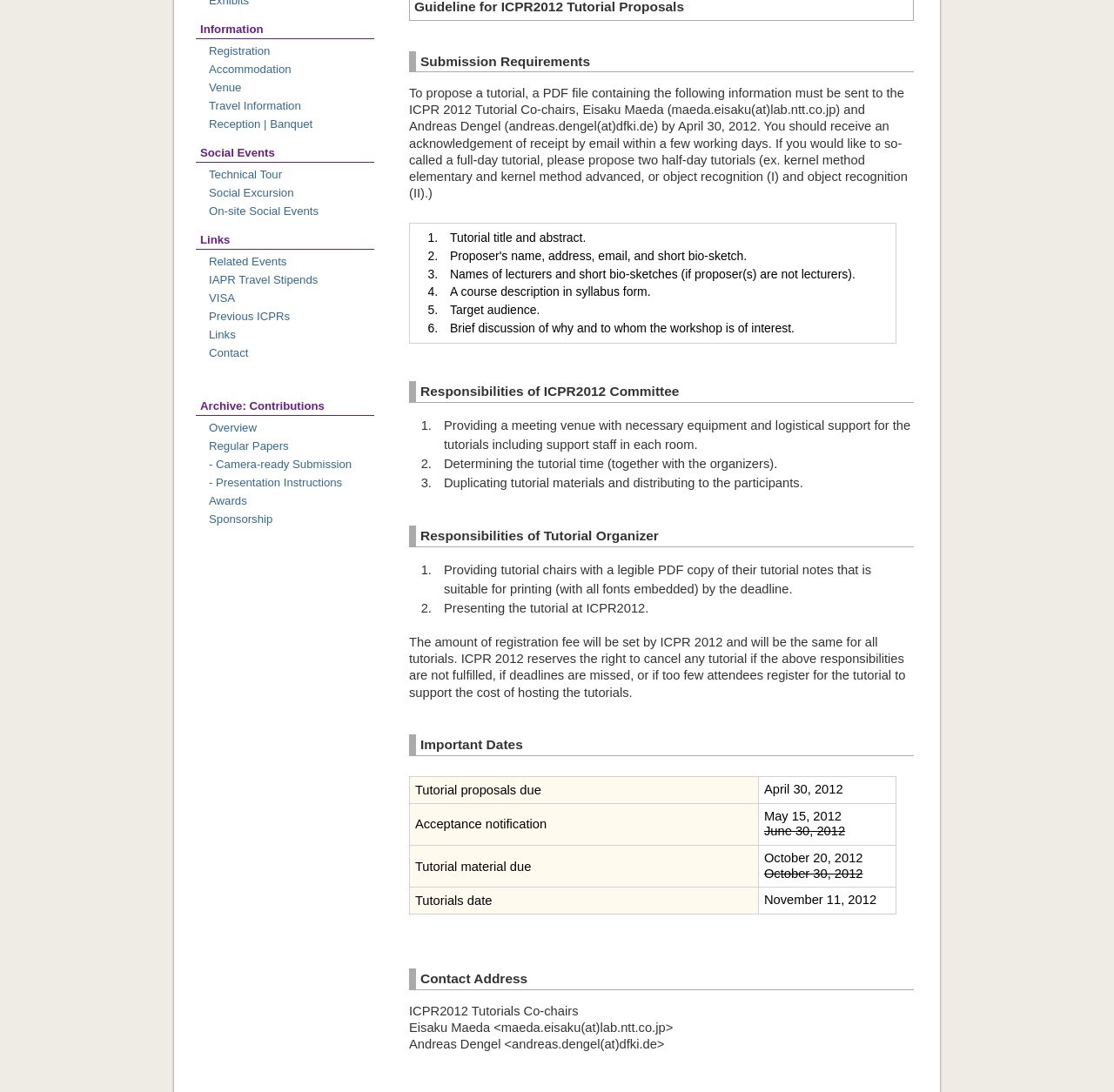Identify the bounding box for the described UI element: "- Camera-ready Submission".

[0.18, 0.419, 0.316, 0.431]